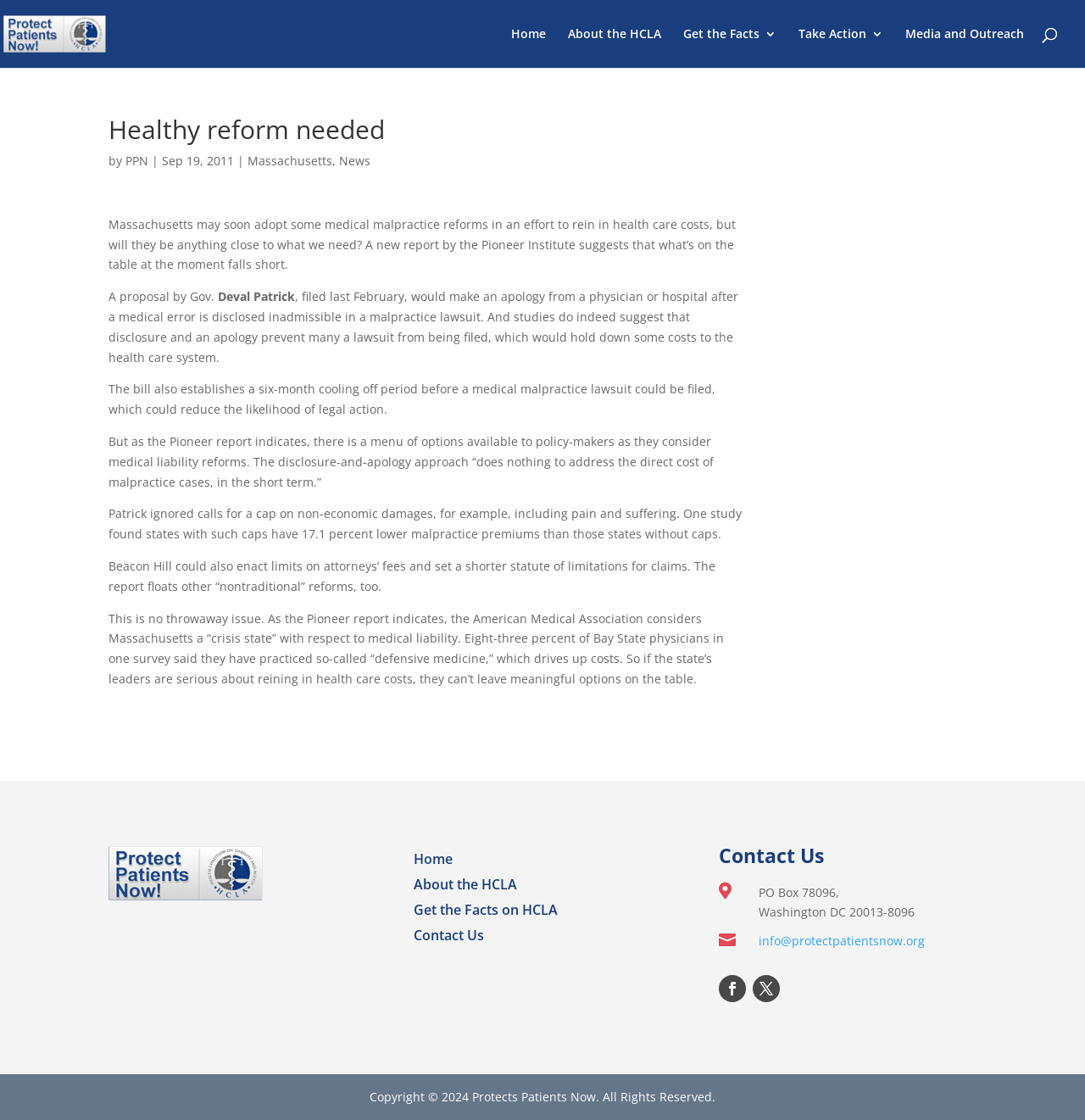Reply to the question with a brief word or phrase: What is the purpose of the 'Take Action' link on this webpage?

To encourage users to take action